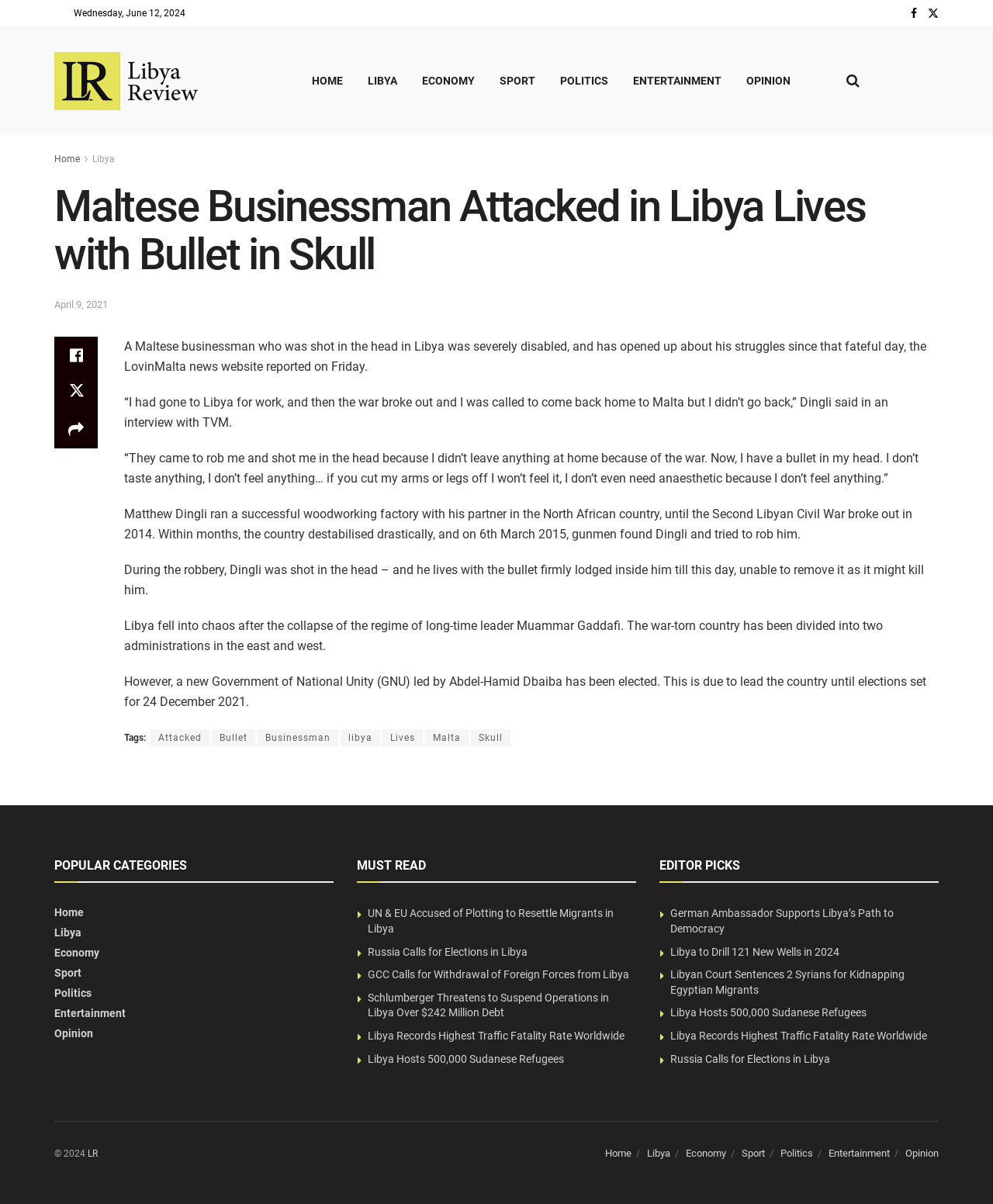Identify the bounding box coordinates of the HTML element based on this description: "Share on Twitter".

[0.055, 0.311, 0.098, 0.342]